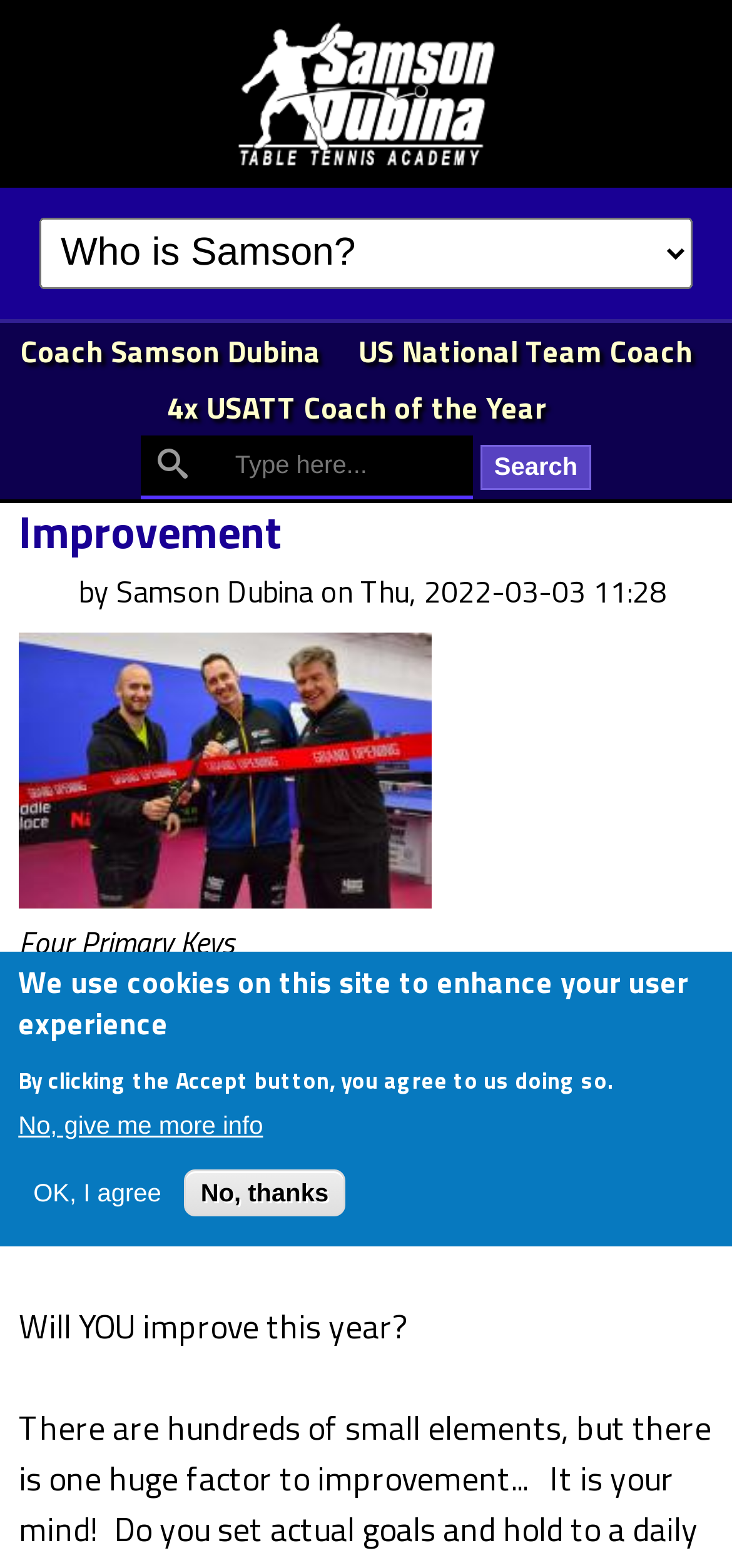Please give a one-word or short phrase response to the following question: 
How many buttons are there in the search section?

1